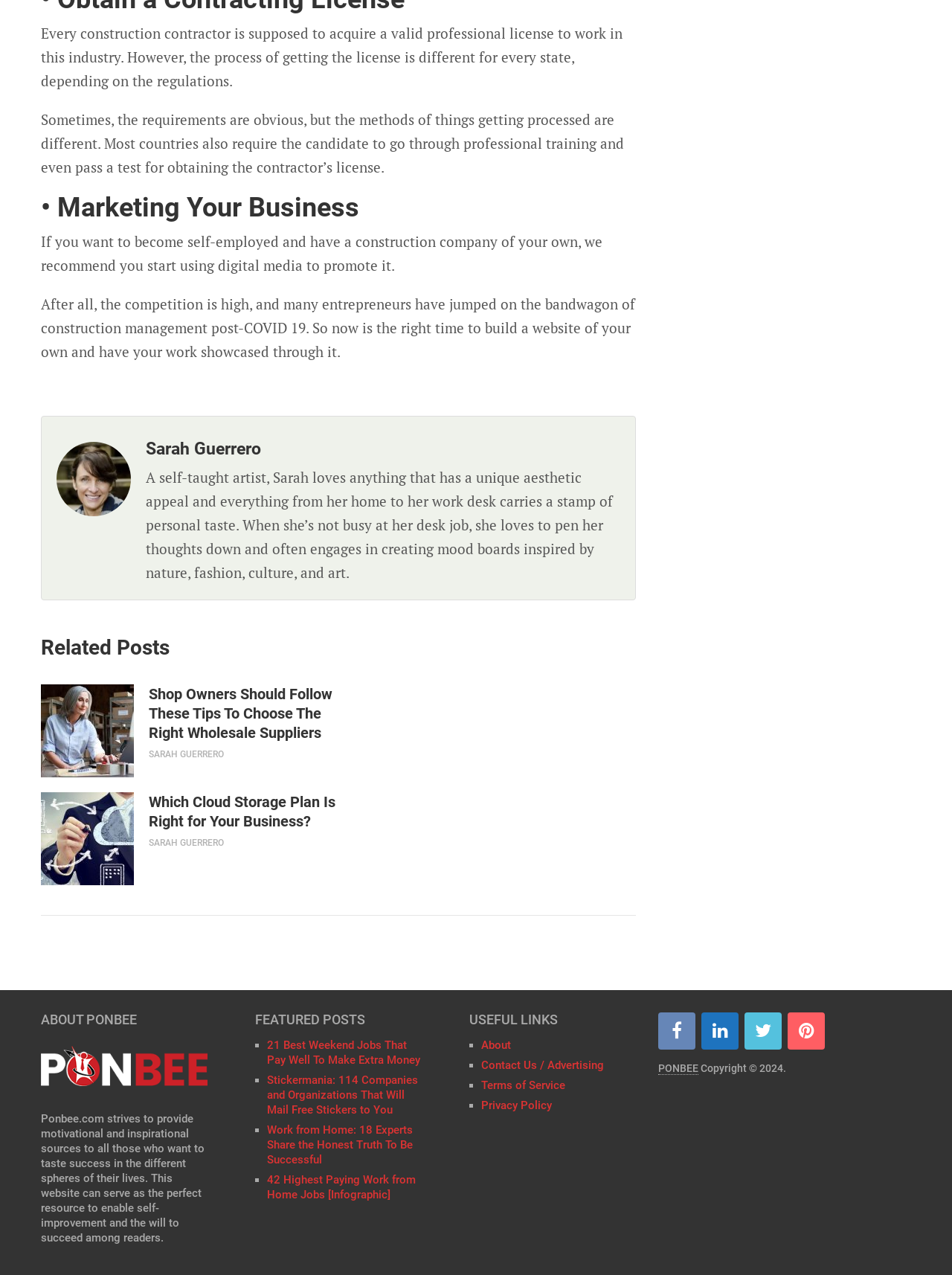Please give a succinct answer using a single word or phrase:
What is the topic of the related post 'Shop Owners Should Follow These Tips To Choose The Right Wholesale Suppliers'?

Wholesale suppliers